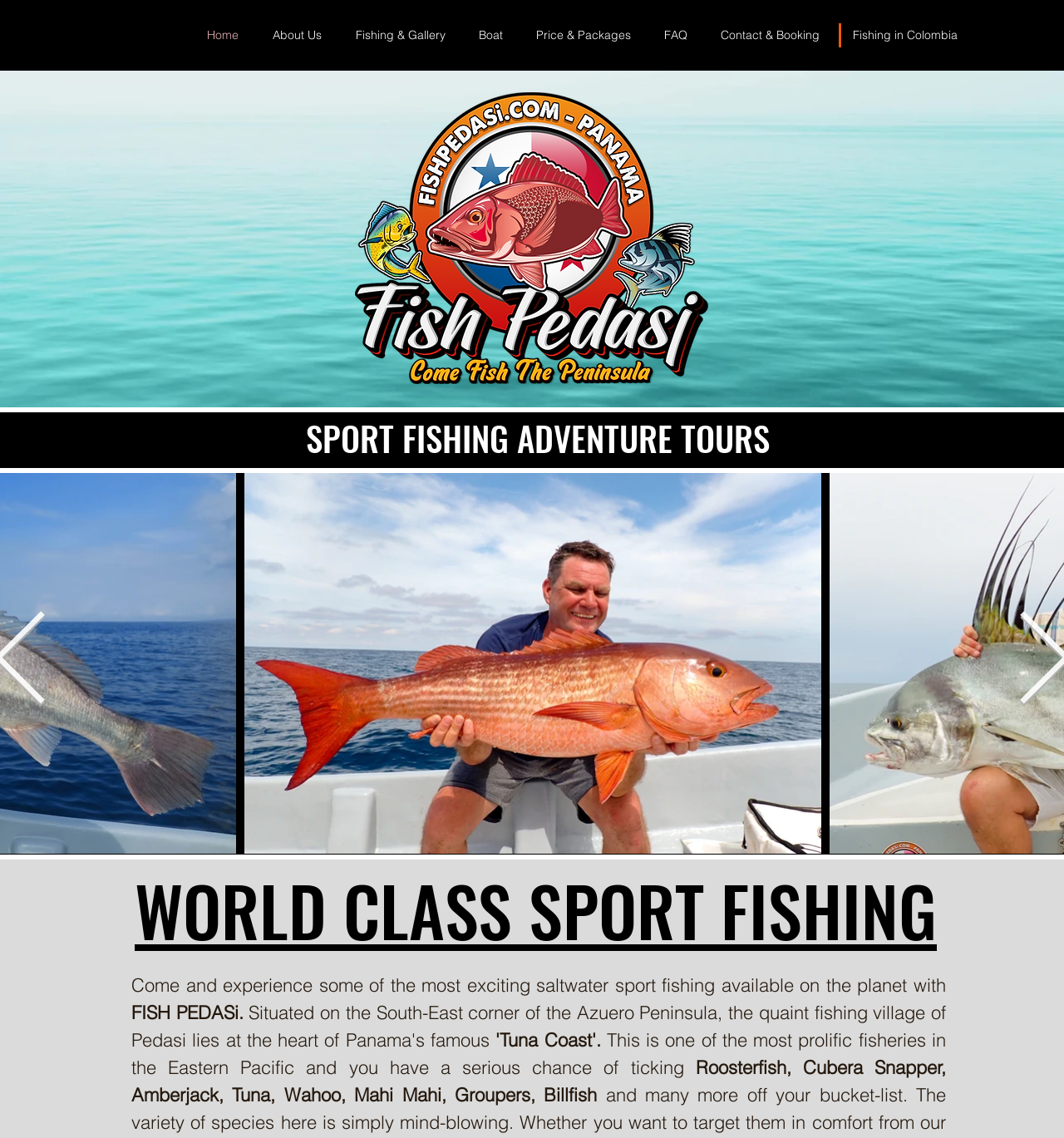Determine the coordinates of the bounding box for the clickable area needed to execute this instruction: "Click on the 'Contact & Booking' link".

[0.662, 0.012, 0.786, 0.049]